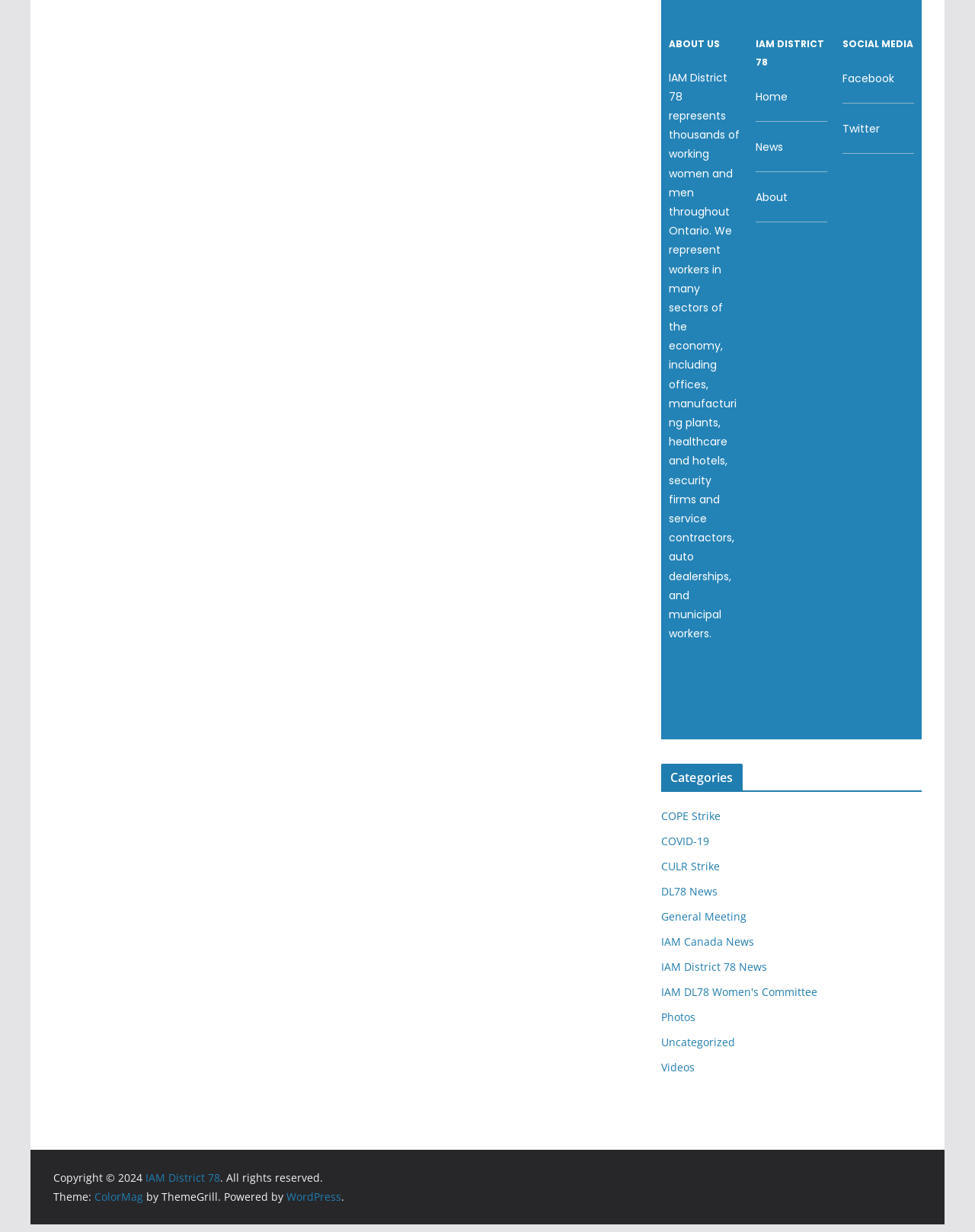Specify the bounding box coordinates of the area to click in order to execute this command: 'Go to 'News' page'. The coordinates should consist of four float numbers ranging from 0 to 1, and should be formatted as [left, top, right, bottom].

[0.775, 0.113, 0.803, 0.125]